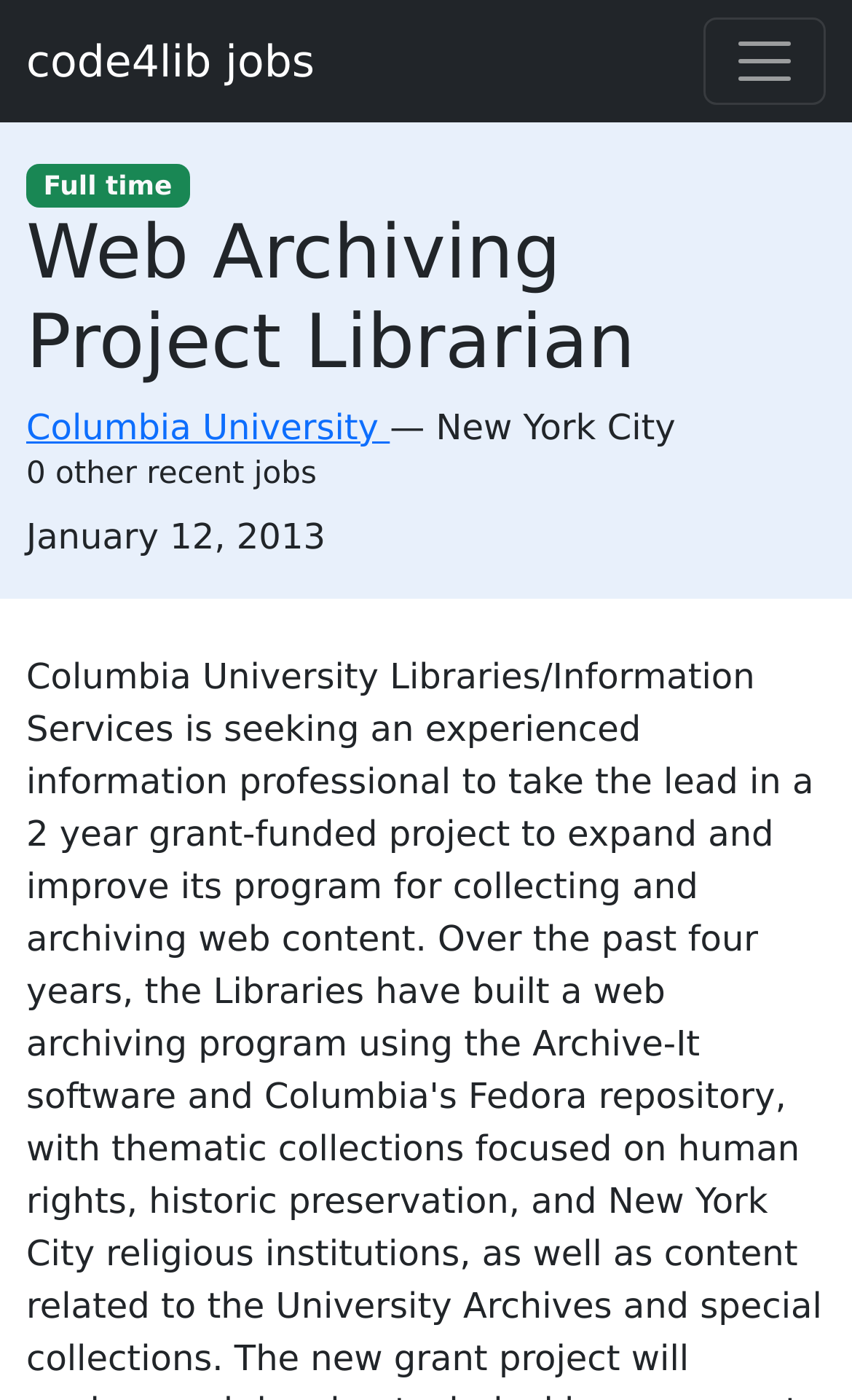Give a concise answer using only one word or phrase for this question:
What type of job is being posted?

Librarian